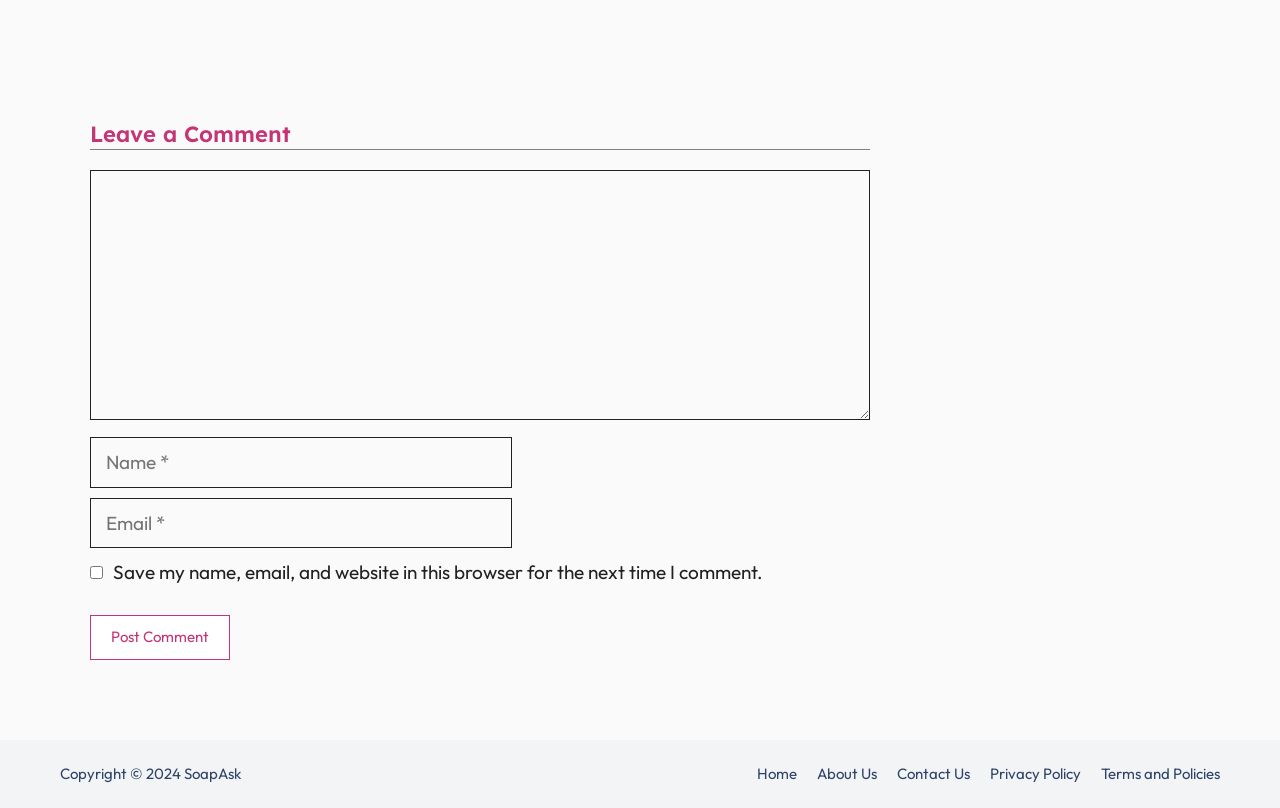Please specify the bounding box coordinates of the clickable region necessary for completing the following instruction: "Post a comment". The coordinates must consist of four float numbers between 0 and 1, i.e., [left, top, right, bottom].

[0.07, 0.762, 0.18, 0.817]